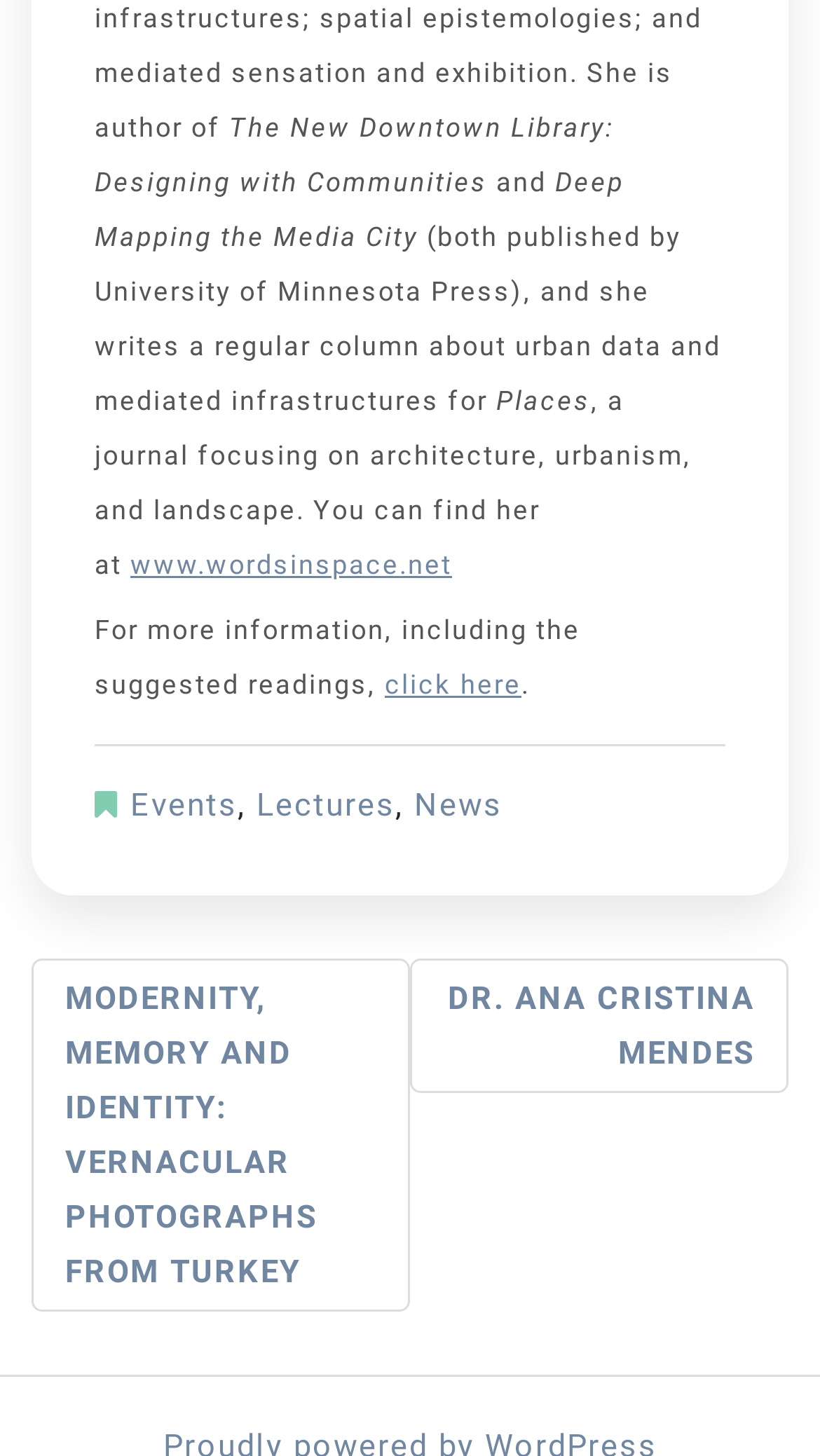Identify the bounding box coordinates for the UI element described as follows: click here. Use the format (top-left x, top-left y, bottom-right x, bottom-right y) and ensure all values are floating point numbers between 0 and 1.

[0.469, 0.459, 0.636, 0.48]